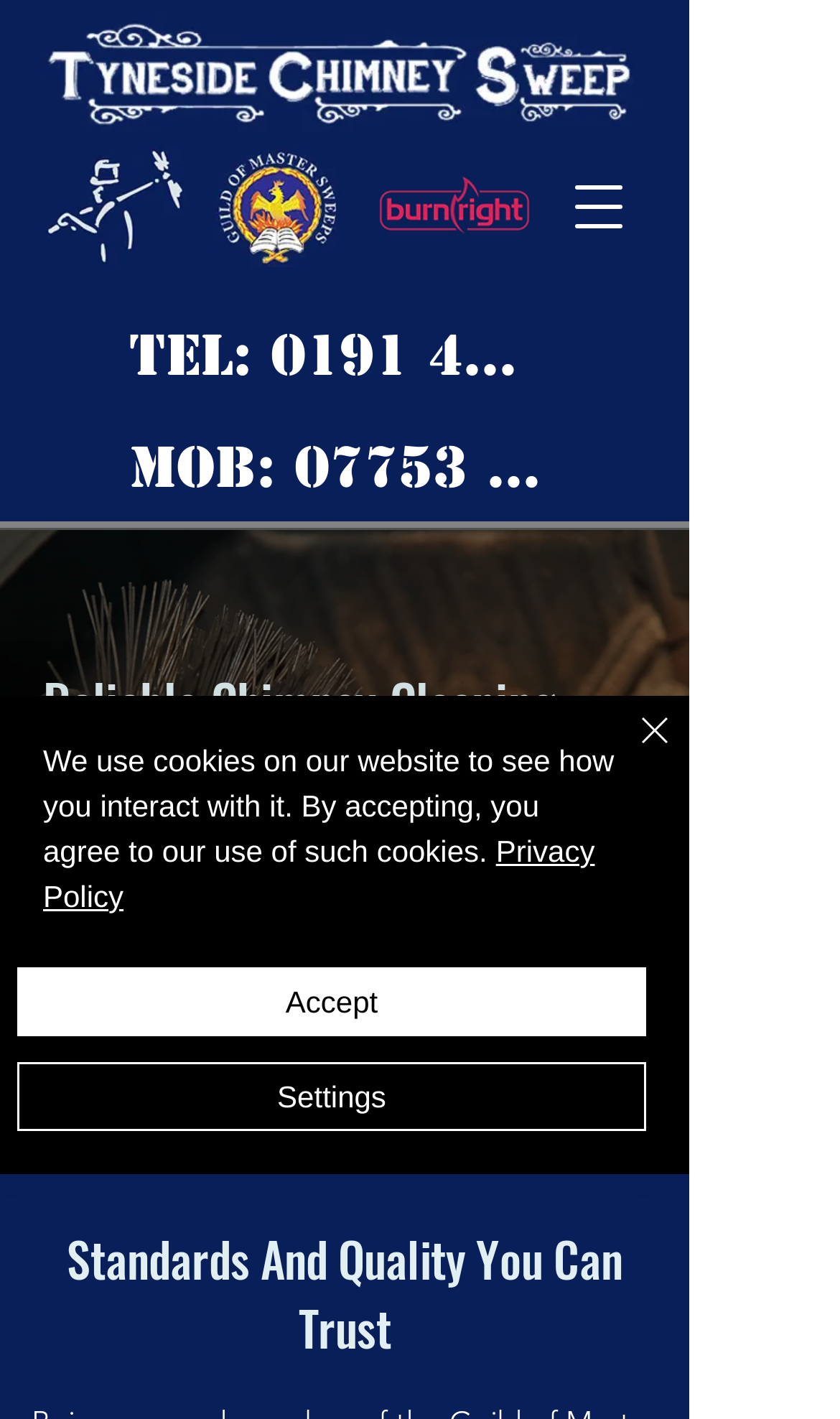Your task is to extract the text of the main heading from the webpage.

Reliable Chimney Cleaning Services In Tyneside
& The Surrounding Areas